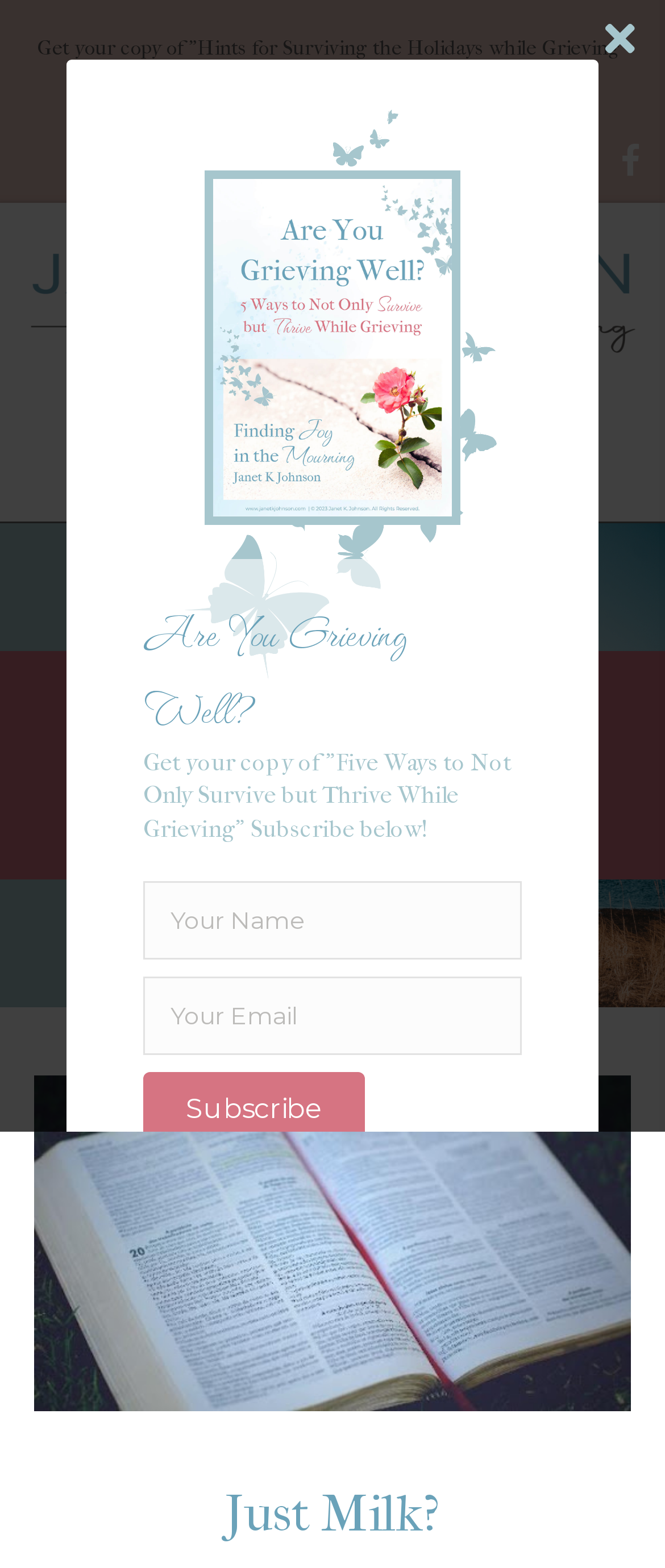Identify the bounding box coordinates of the area that should be clicked in order to complete the given instruction: "View the 'Just Milk?' blog". The bounding box coordinates should be four float numbers between 0 and 1, i.e., [left, top, right, bottom].

[0.051, 0.686, 0.949, 0.9]